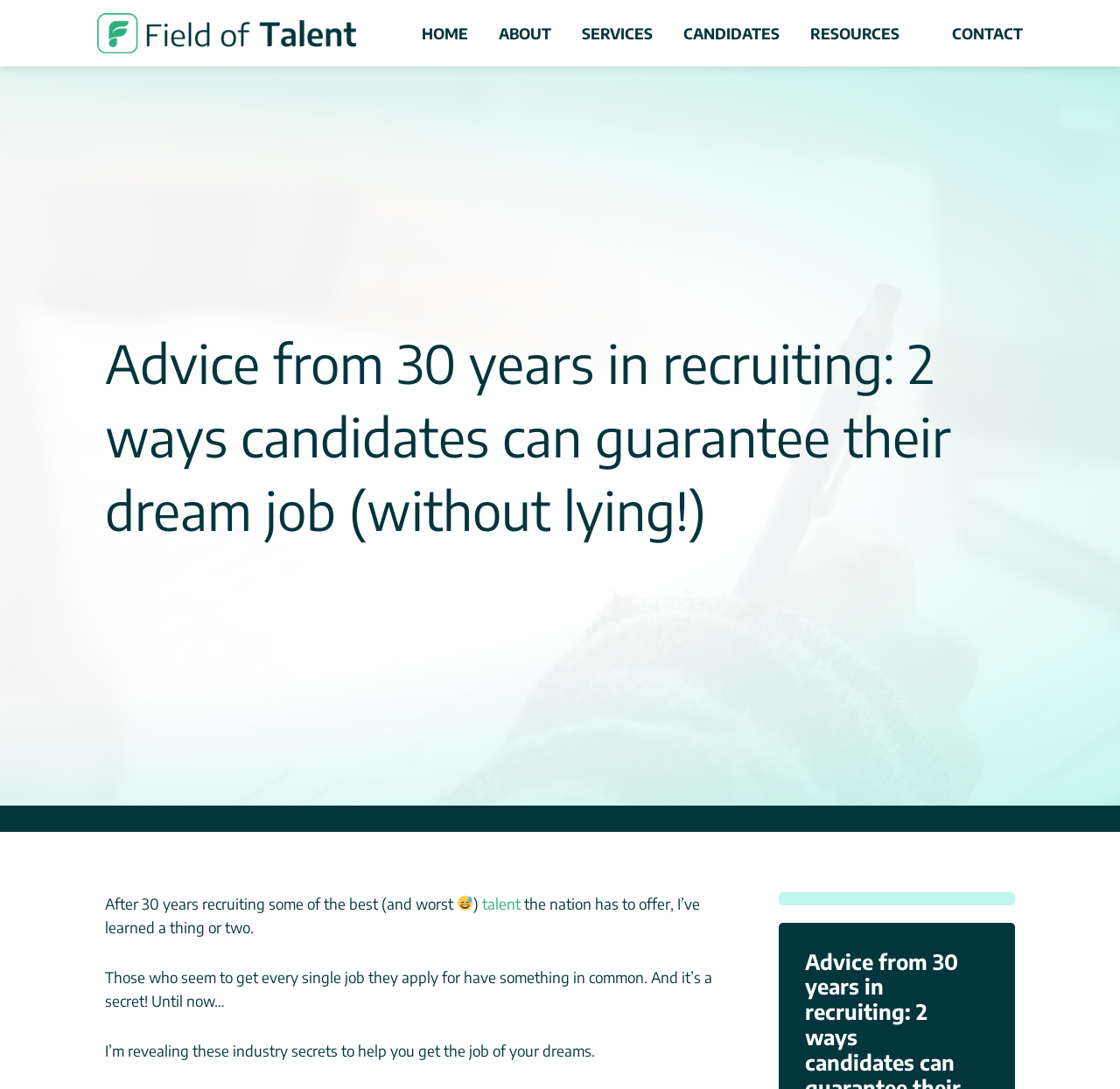Identify the bounding box coordinates for the element you need to click to achieve the following task: "Click the ABOUT link". The coordinates must be four float values ranging from 0 to 1, formatted as [left, top, right, bottom].

[0.445, 0.019, 0.492, 0.043]